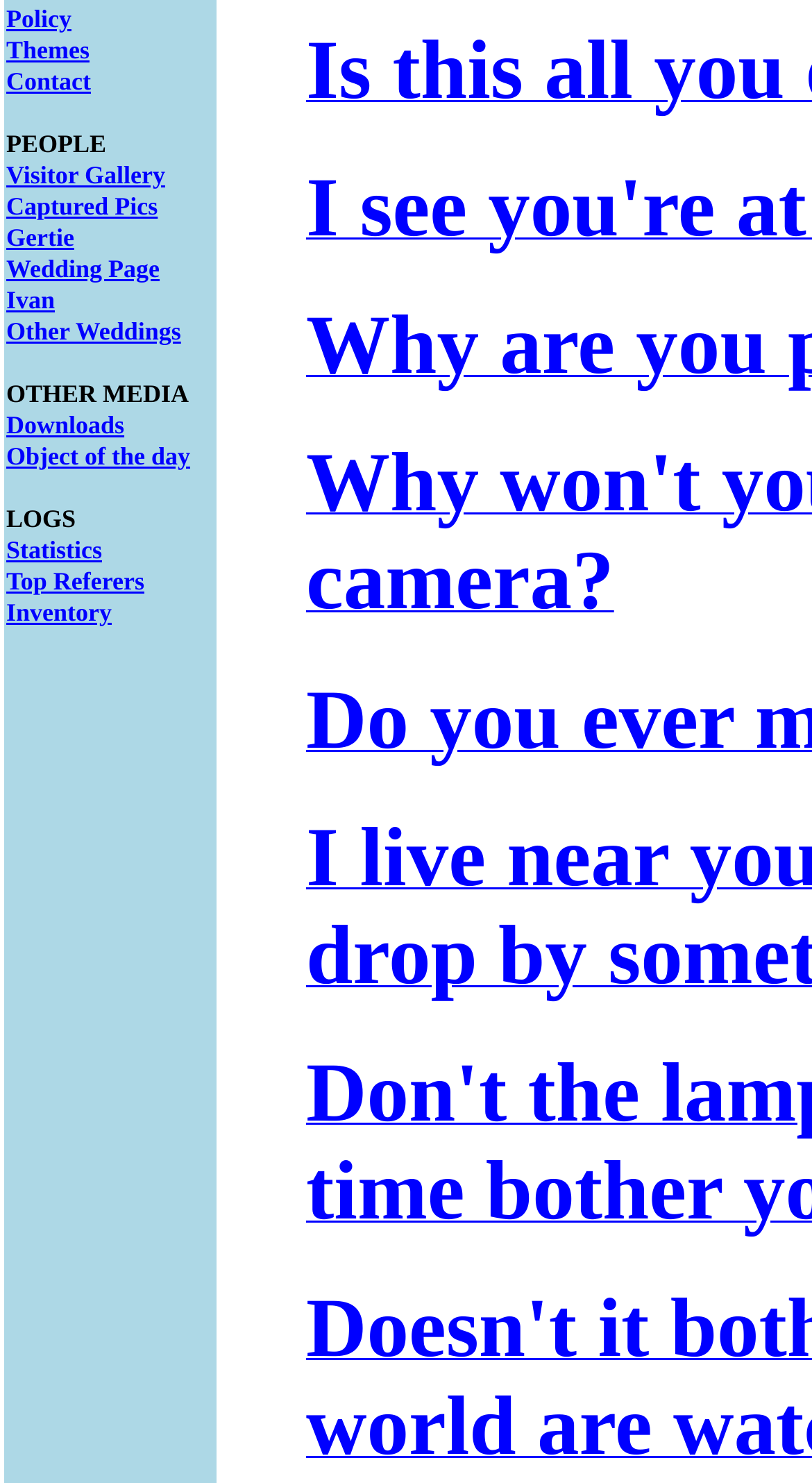Please provide the bounding box coordinate of the region that matches the element description: Statistics. Coordinates should be in the format (top-left x, top-left y, bottom-right x, bottom-right y) and all values should be between 0 and 1.

[0.008, 0.361, 0.126, 0.381]